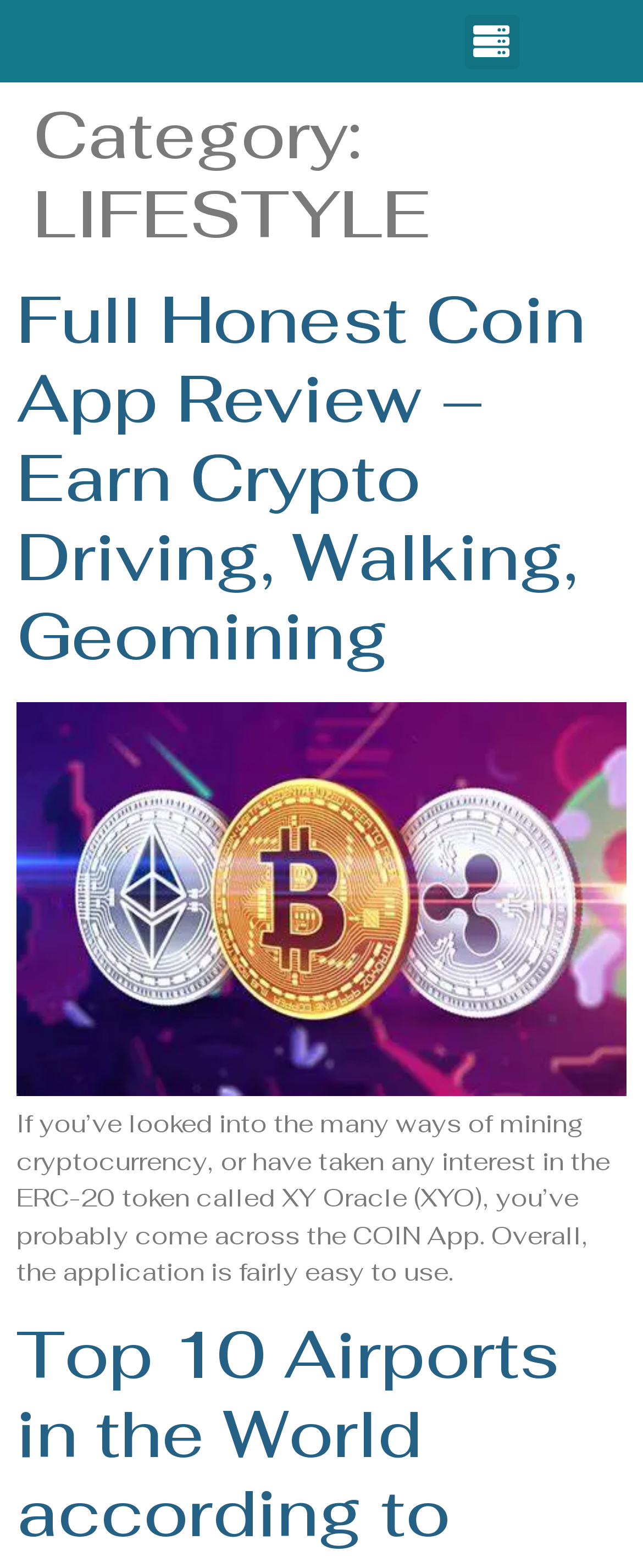Using the description: "alt="Travel Blog"", identify the bounding box of the corresponding UI element in the screenshot.

[0.206, 0.0, 0.693, 0.053]